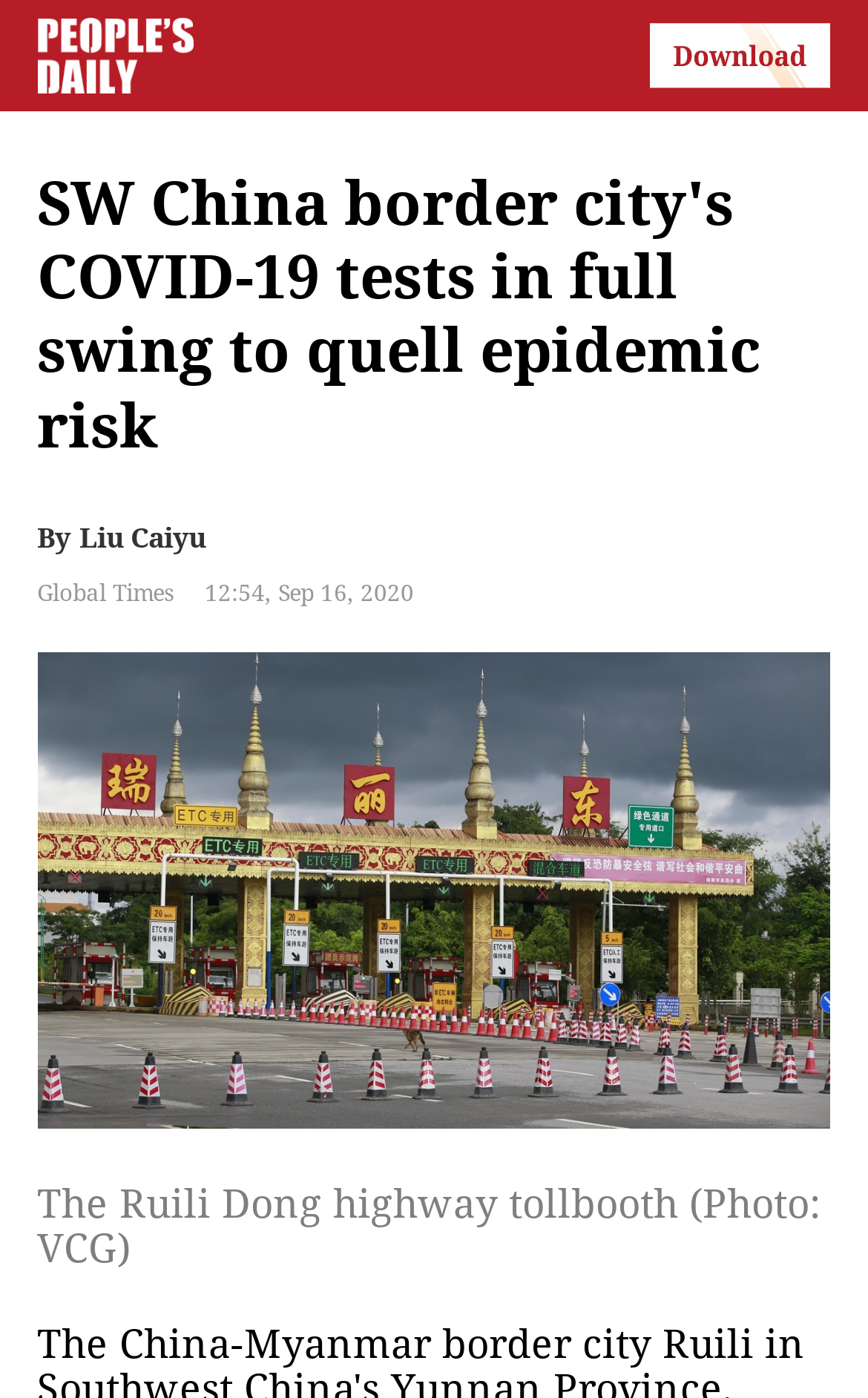Illustrate the webpage thoroughly, mentioning all important details.

The webpage appears to be a news article about COVID-19 testing in a China-Myanmar border city. At the top of the page, there is a large image with a caption "People's Daily English language App - Homepage - Breaking News, China News, World News and Video". Below this image, there is a smaller image on the right side of the page, with the author's name "Liu Caiyu" and the publication name "Global Times" written to its left. The publication date "12:54, Sep 16, 2020" is also located nearby.

Further down the page, there is a large image that spans almost the entire width of the page. Below this image, there is a paragraph of text with a caption "The Ruili Dong highway tollbooth (Photo: VCG)". This text is likely a description of the image above it.